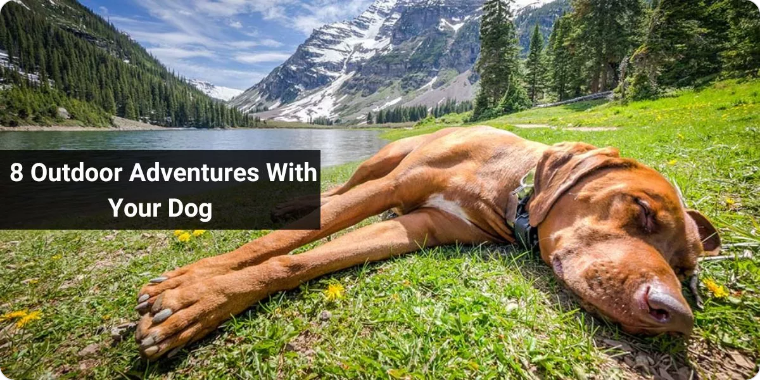What is reflected in the lake?
Look at the screenshot and give a one-word or phrase answer.

Mountainous landscape